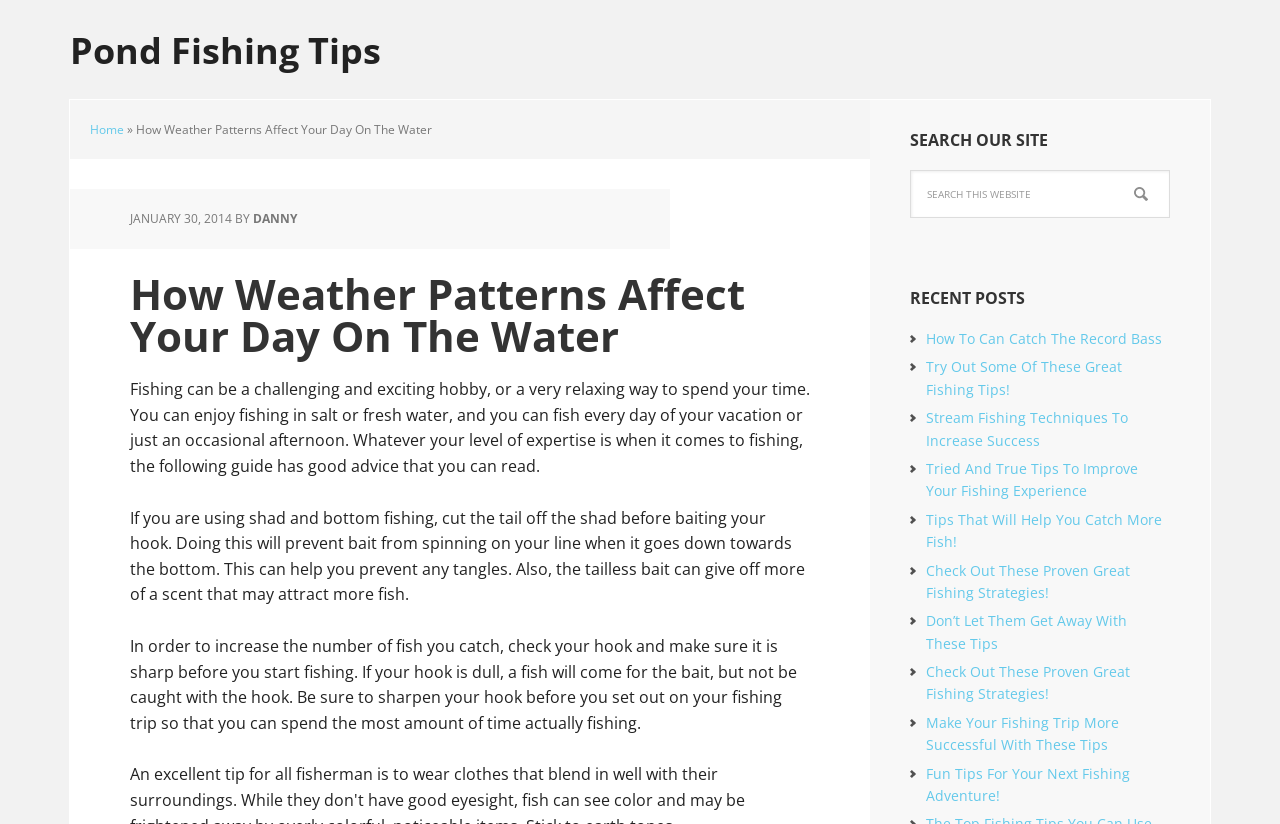Locate the bounding box coordinates of the clickable area needed to fulfill the instruction: "Visit the 'Home' page".

[0.07, 0.147, 0.097, 0.167]